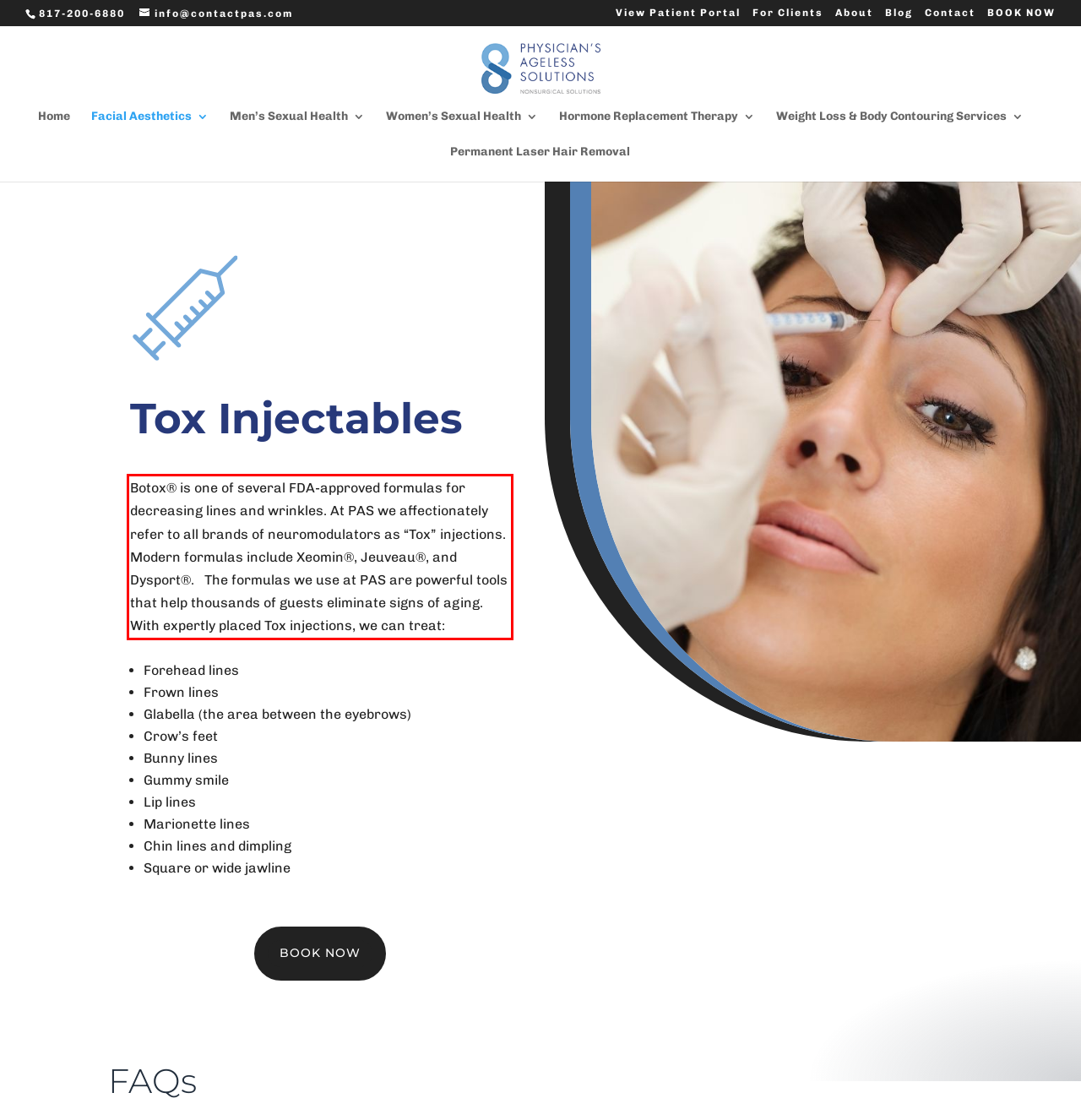Observe the screenshot of the webpage, locate the red bounding box, and extract the text content within it.

Botox® is one of several FDA-approved formulas for decreasing lines and wrinkles. At PAS we affectionately refer to all brands of neuromodulators as “Tox” injections. Modern formulas include Xeomin®, Jeuveau®, and Dysport®. The formulas we use at PAS are powerful tools that help thousands of guests eliminate signs of aging. With expertly placed Tox injections, we can treat: